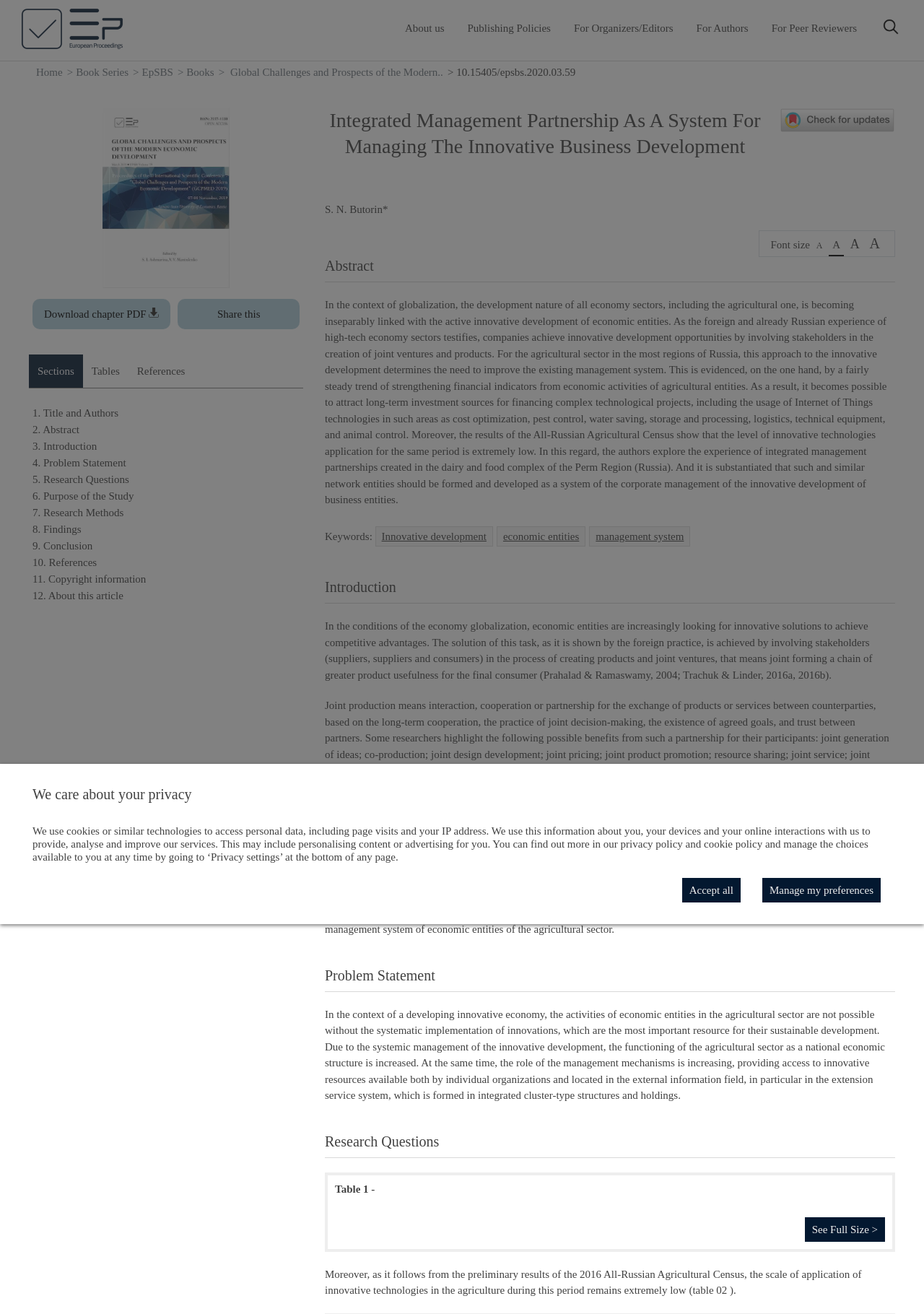What is the topic of the article? Refer to the image and provide a one-word or short phrase answer.

Innovative business development